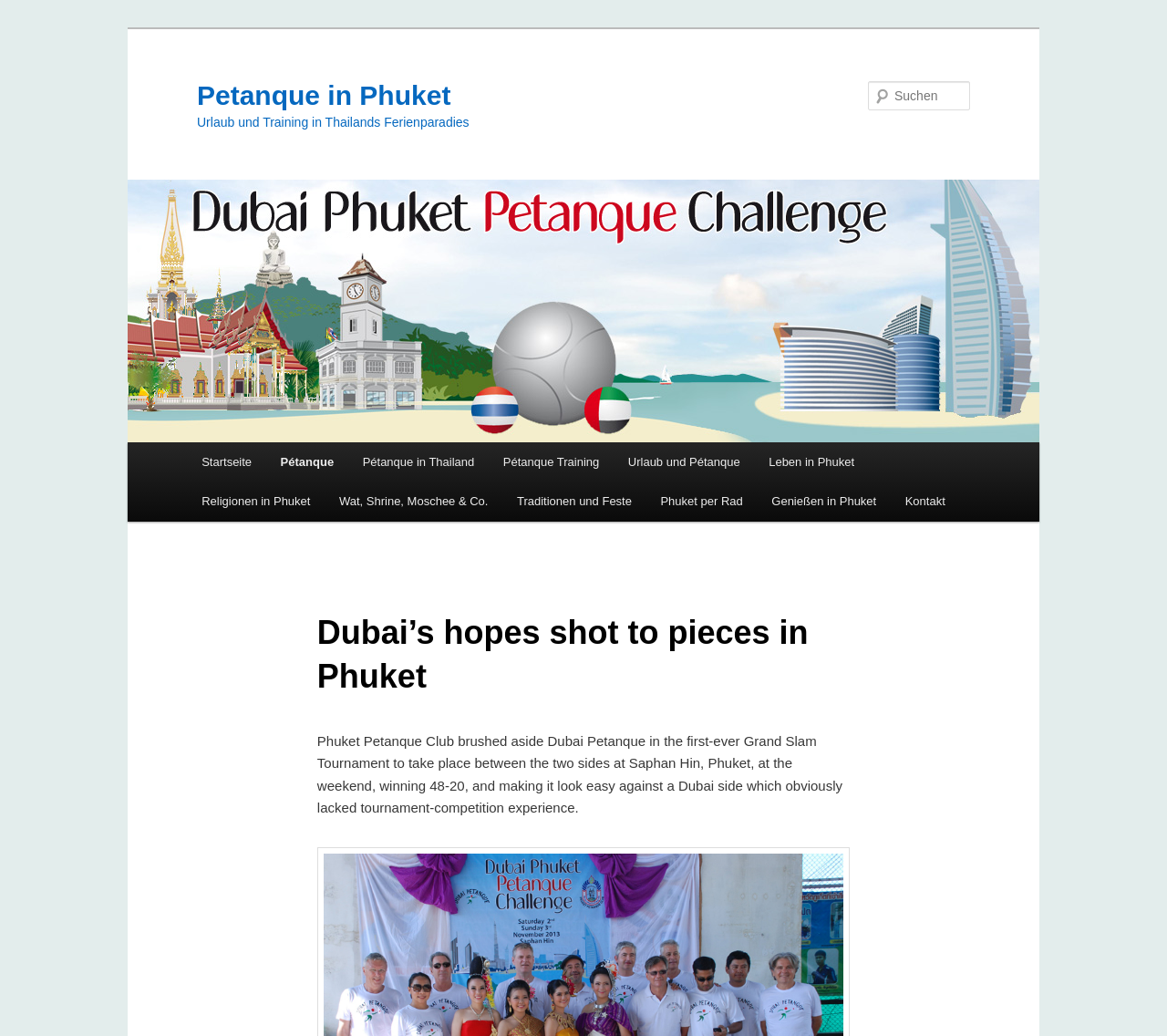Create a detailed description of the webpage's content and layout.

The webpage is about Petanque in Phuket, with a focus on a recent tournament between Phuket Petanque Club and Dubai Petanque. At the top, there is a heading that reads "Petanque in Phuket" with a link to the same title. Below this, there is another heading that reads "Urlaub und Training in Thailands Ferienparadies" (which translates to "Vacation and Training in Thailand's Holiday Paradise").

On the top-right side, there is a search bar with a label "Suchen" (meaning "Search" in German) and a static text "Suchen" next to it. Below the search bar, there is a main menu section with links to various pages, including "Startseite" (Home), "Pétanque", "Pétanque in Thailand", "Pétanque Training", and others.

The main content of the page is an article about the Petanque tournament between Phuket and Dubai. The article has a heading "Dubai’s hopes shot to pieces in Phuket" and a paragraph of text that describes the outcome of the tournament, where Phuket Petanque Club won 48-20 against Dubai Petanque.